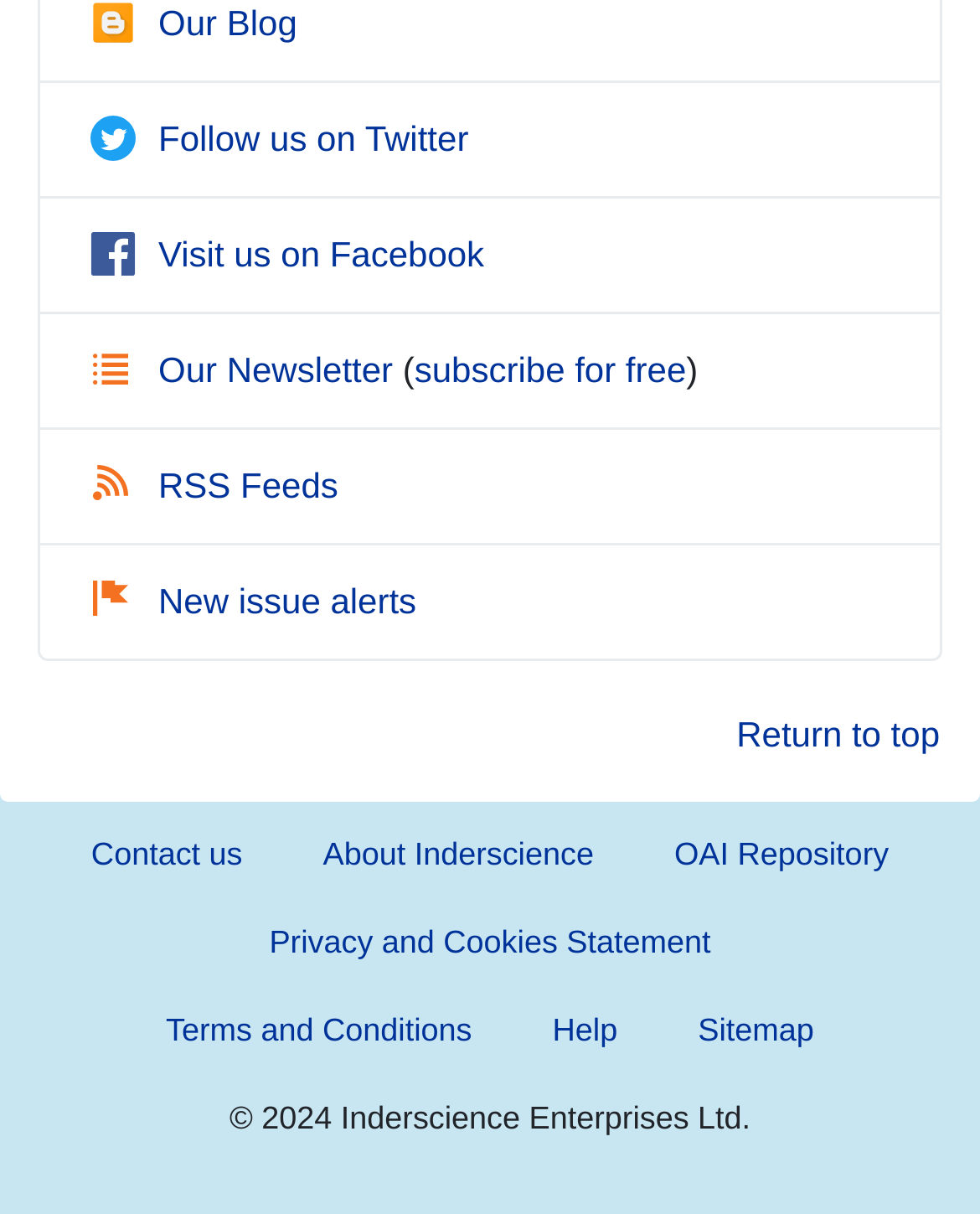Using the provided description: "RSS Feeds", find the bounding box coordinates of the corresponding UI element. The output should be four float numbers between 0 and 1, in the format [left, top, right, bottom].

[0.092, 0.383, 0.345, 0.416]